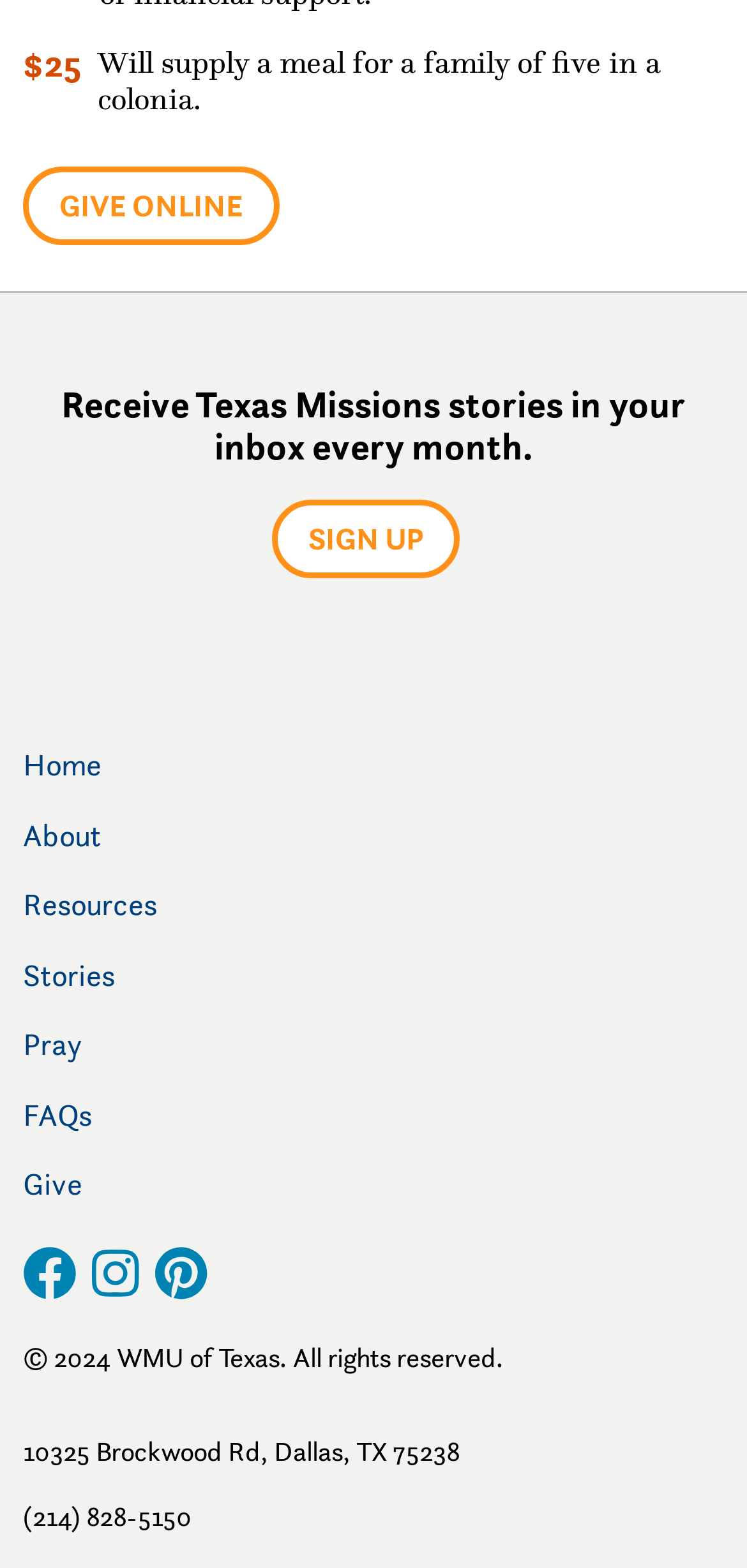Using the provided description Home, find the bounding box coordinates for the UI element. Provide the coordinates in (top-left x, top-left y, bottom-right x, bottom-right y) format, ensuring all values are between 0 and 1.

[0.031, 0.476, 0.177, 0.5]